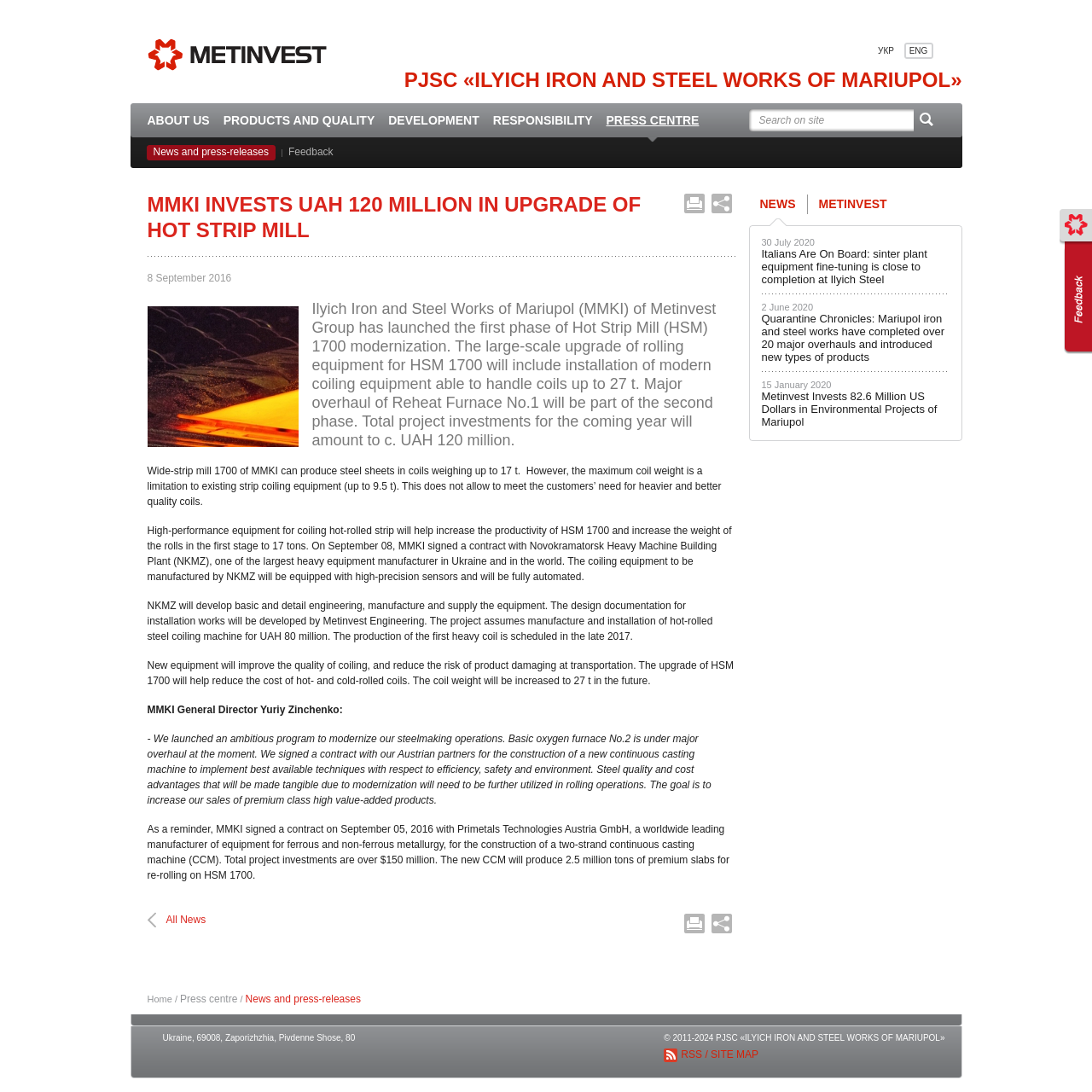Determine the coordinates of the bounding box for the clickable area needed to execute this instruction: "Click on the 'ABOUT US' link".

[0.135, 0.095, 0.192, 0.134]